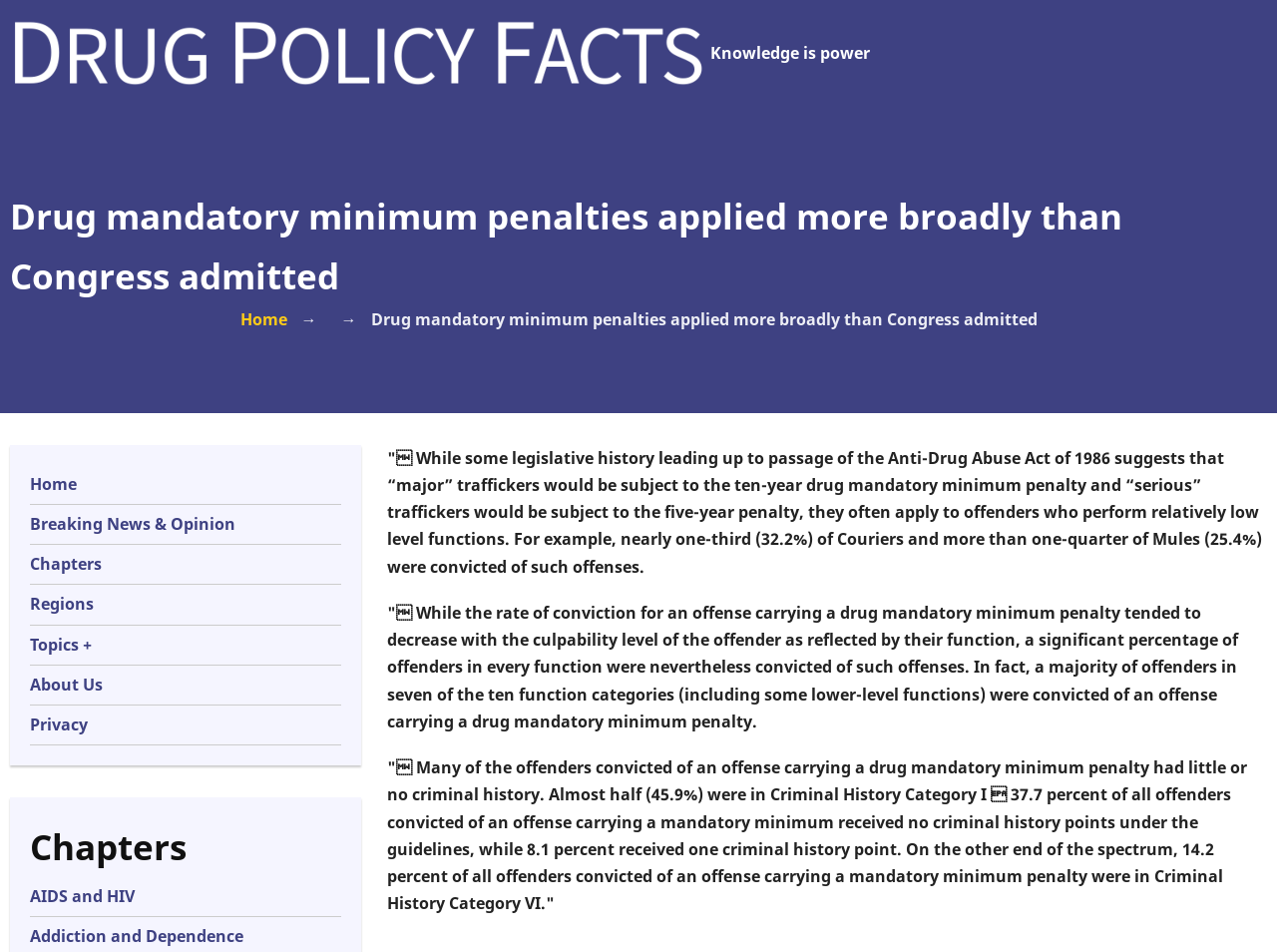Identify the bounding box for the given UI element using the description provided. Coordinates should be in the format (top-left x, top-left y, bottom-right x, bottom-right y) and must be between 0 and 1. Here is the description: About Us

[0.023, 0.707, 0.08, 0.73]